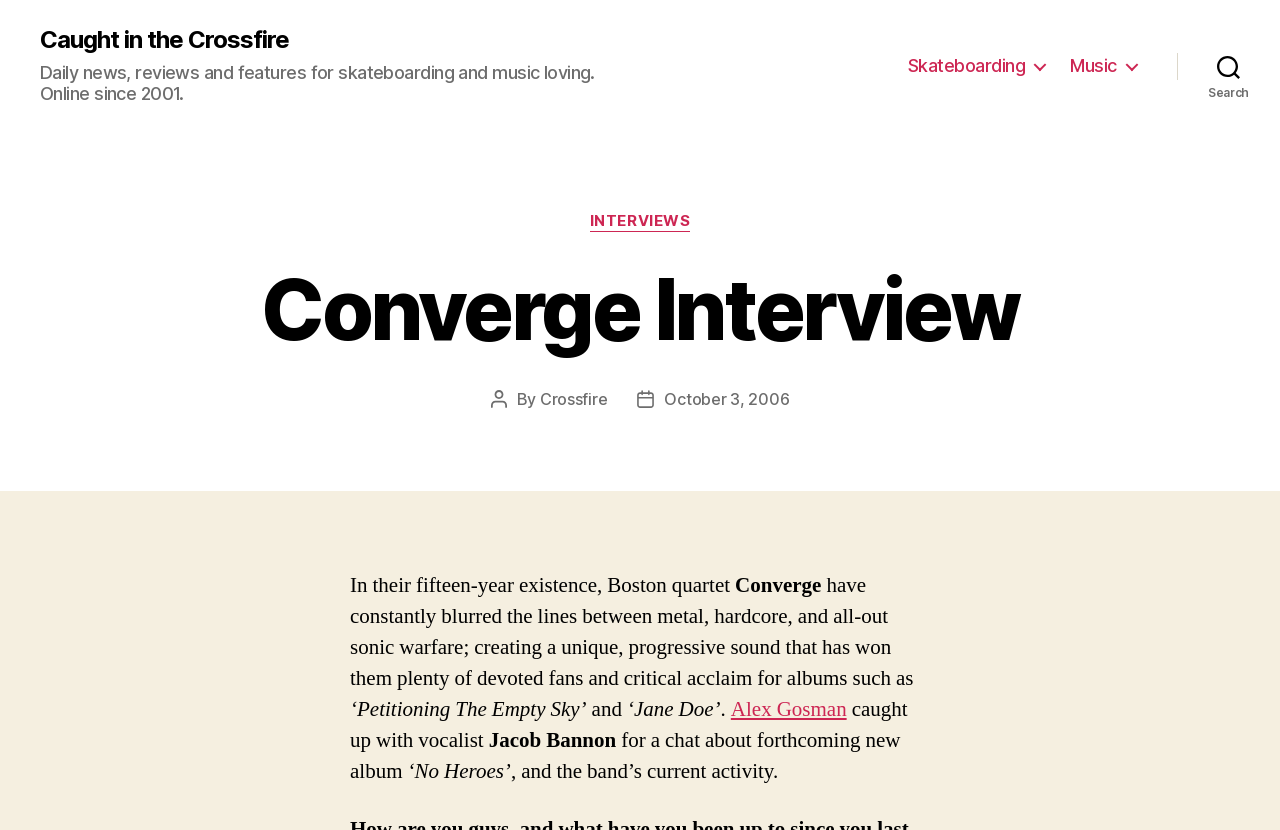Who is the vocalist of the band Converge?
Using the image provided, answer with just one word or phrase.

Jacob Bannon